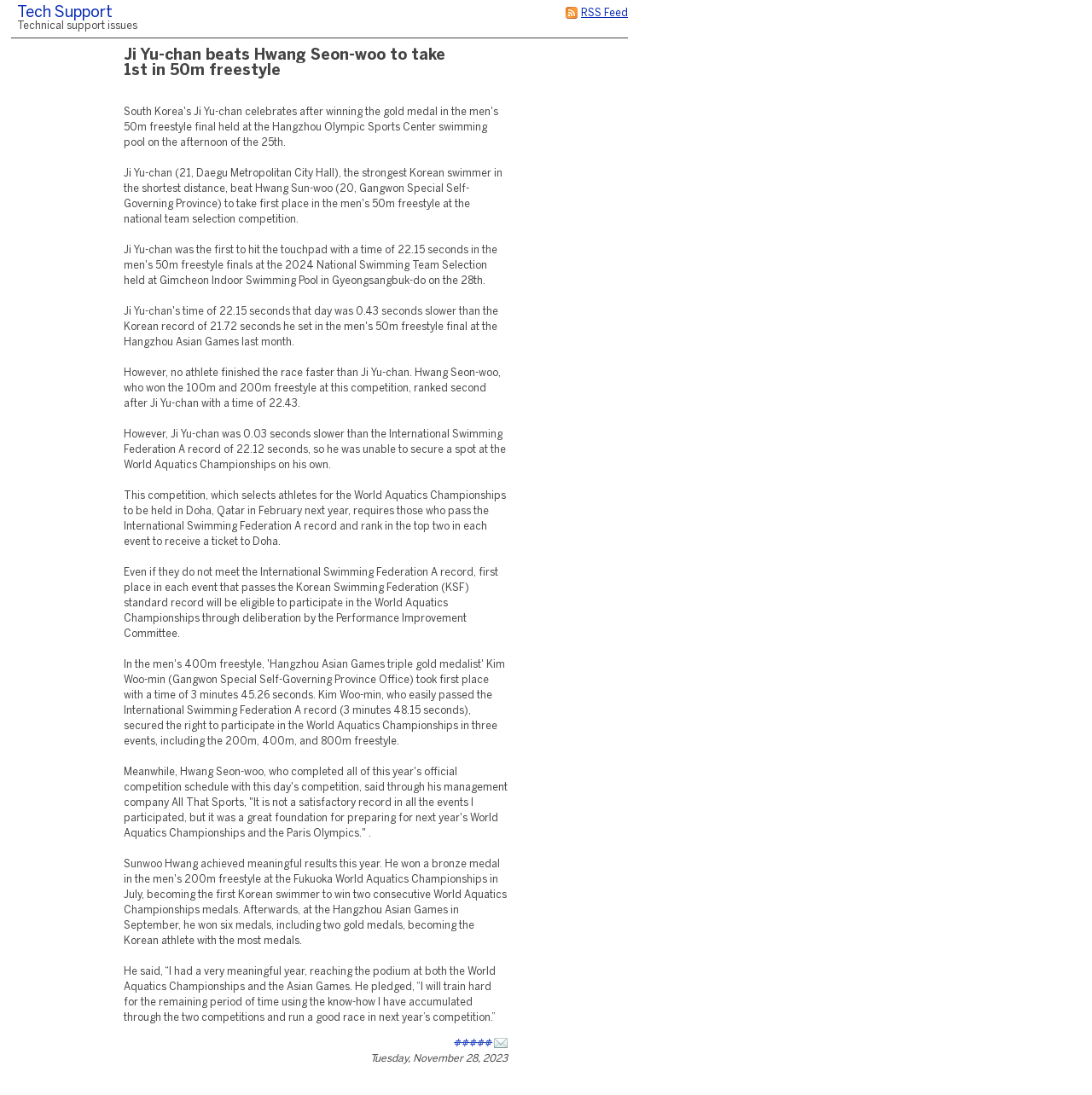What is the purpose of this competition?
With the help of the image, please provide a detailed response to the question.

The webpage states that this competition selects athletes for the World Aquatics Championships to be held in Doha, Qatar in February next year, and athletes who pass the International Swimming Federation A record and rank in the top two in each event will receive a ticket to Doha.